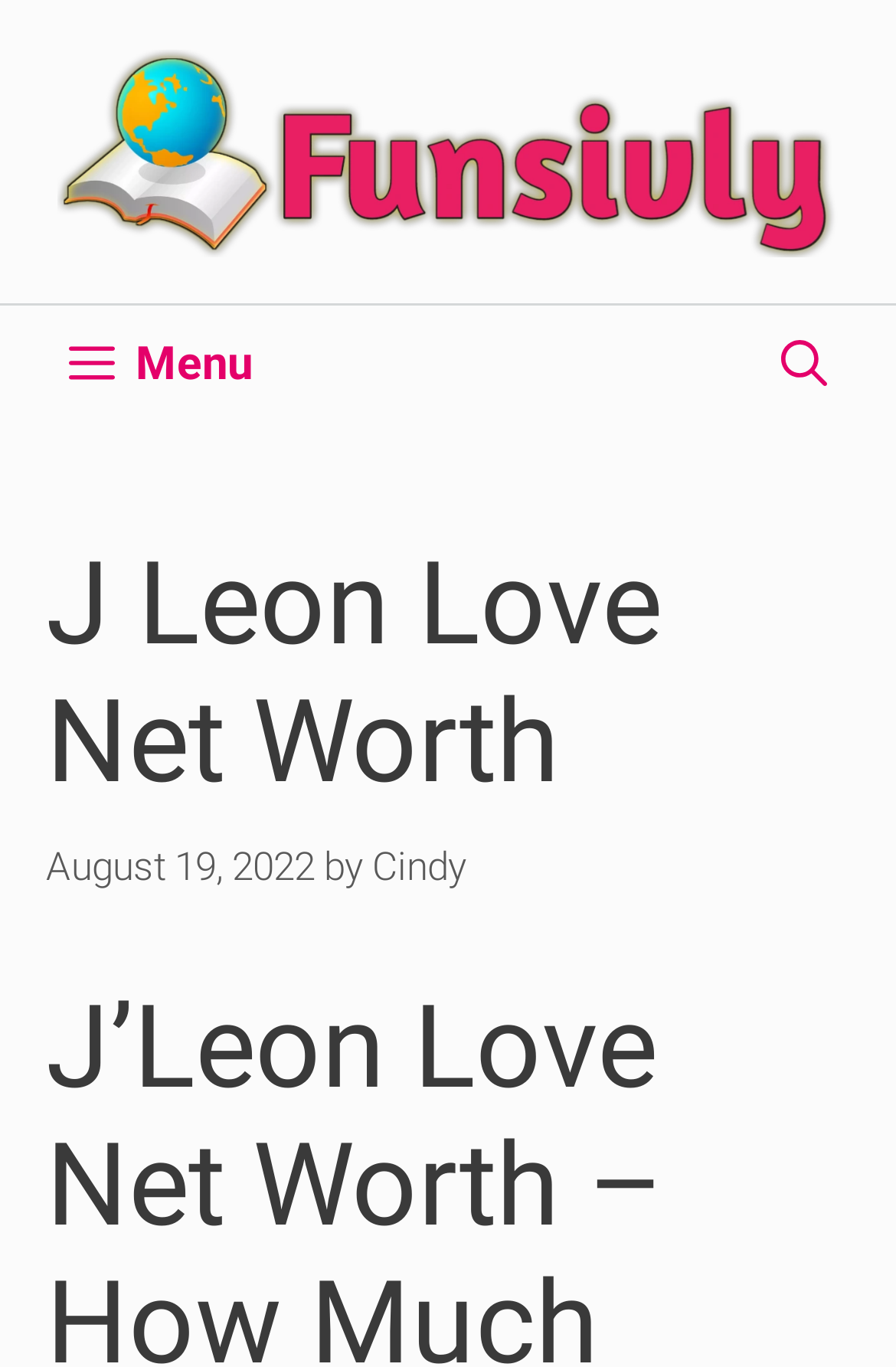Find the bounding box coordinates for the HTML element described as: "aria-label="Open Search Bar"". The coordinates should consist of four float values between 0 and 1, i.e., [left, top, right, bottom].

[0.821, 0.224, 0.974, 0.308]